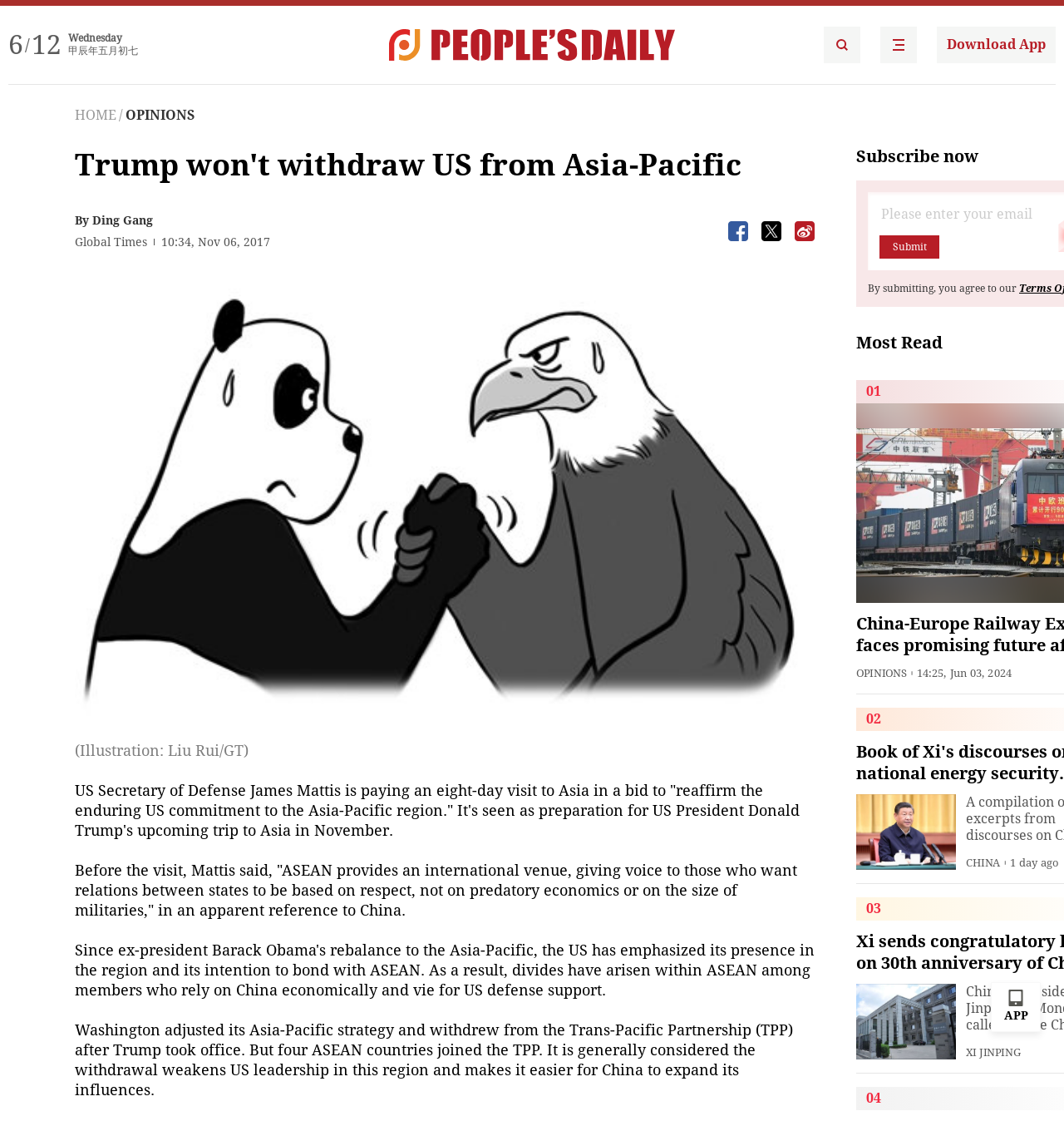What is the name of the Chinese leader mentioned in the article?
Look at the screenshot and give a one-word or phrase answer.

Xi Jinping